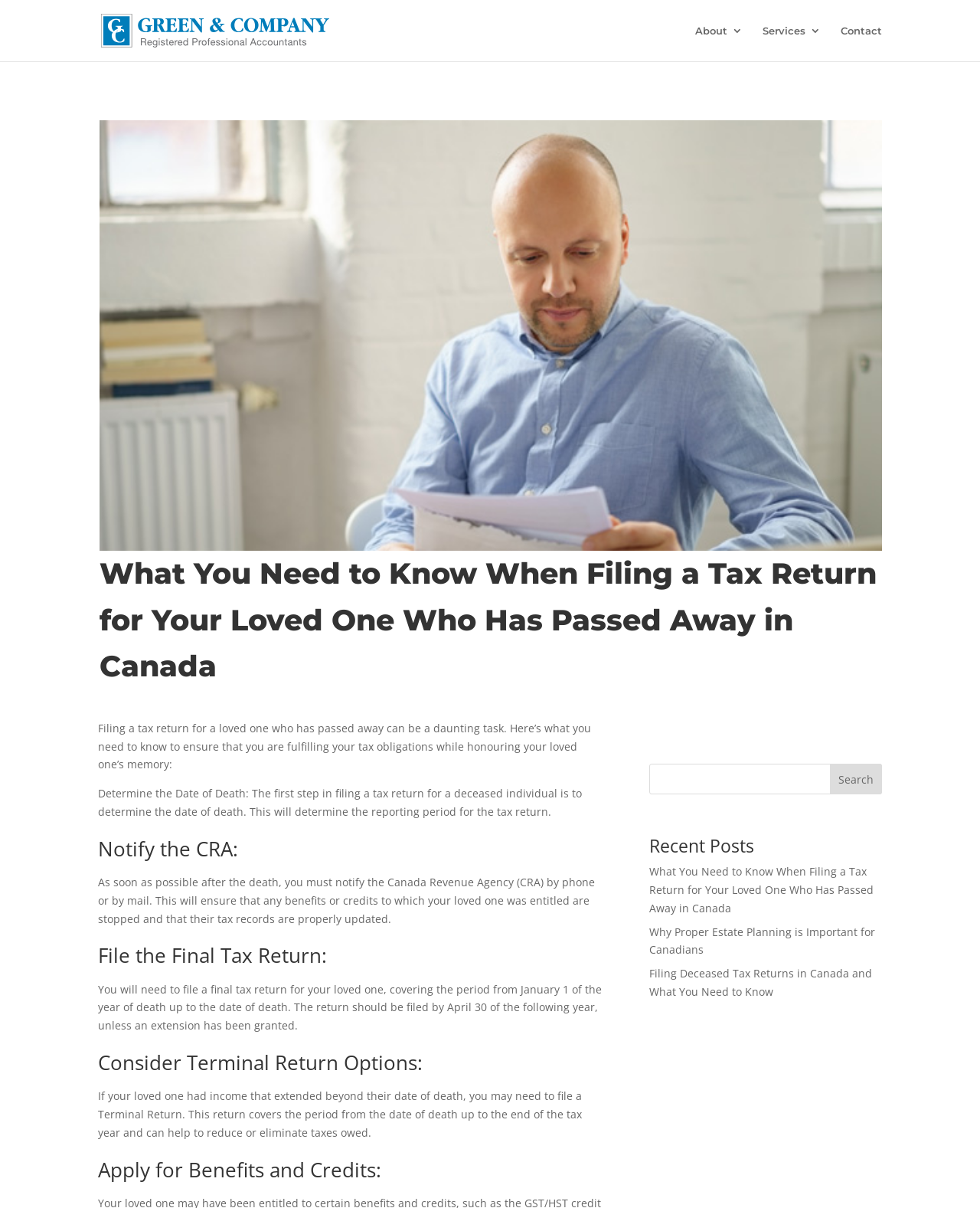Using details from the image, please answer the following question comprehensively:
What is the purpose of notifying the CRA after a loved one's death?

According to the webpage, notifying the Canada Revenue Agency (CRA) after a loved one's death is necessary to ensure that any benefits or credits to which the loved one was entitled are stopped and that their tax records are properly updated.